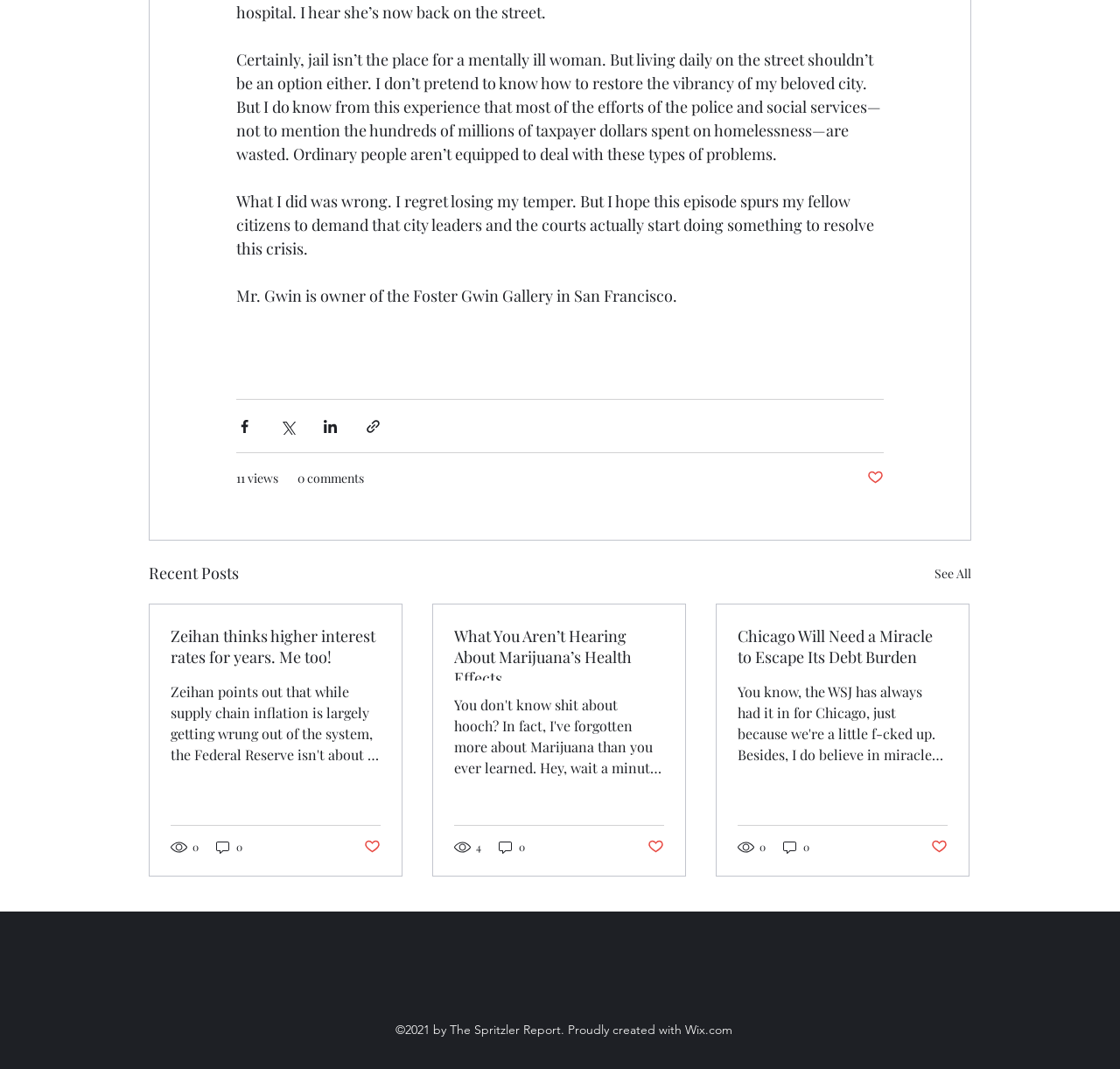Respond to the following question with a brief word or phrase:
How many views does the first article have?

11